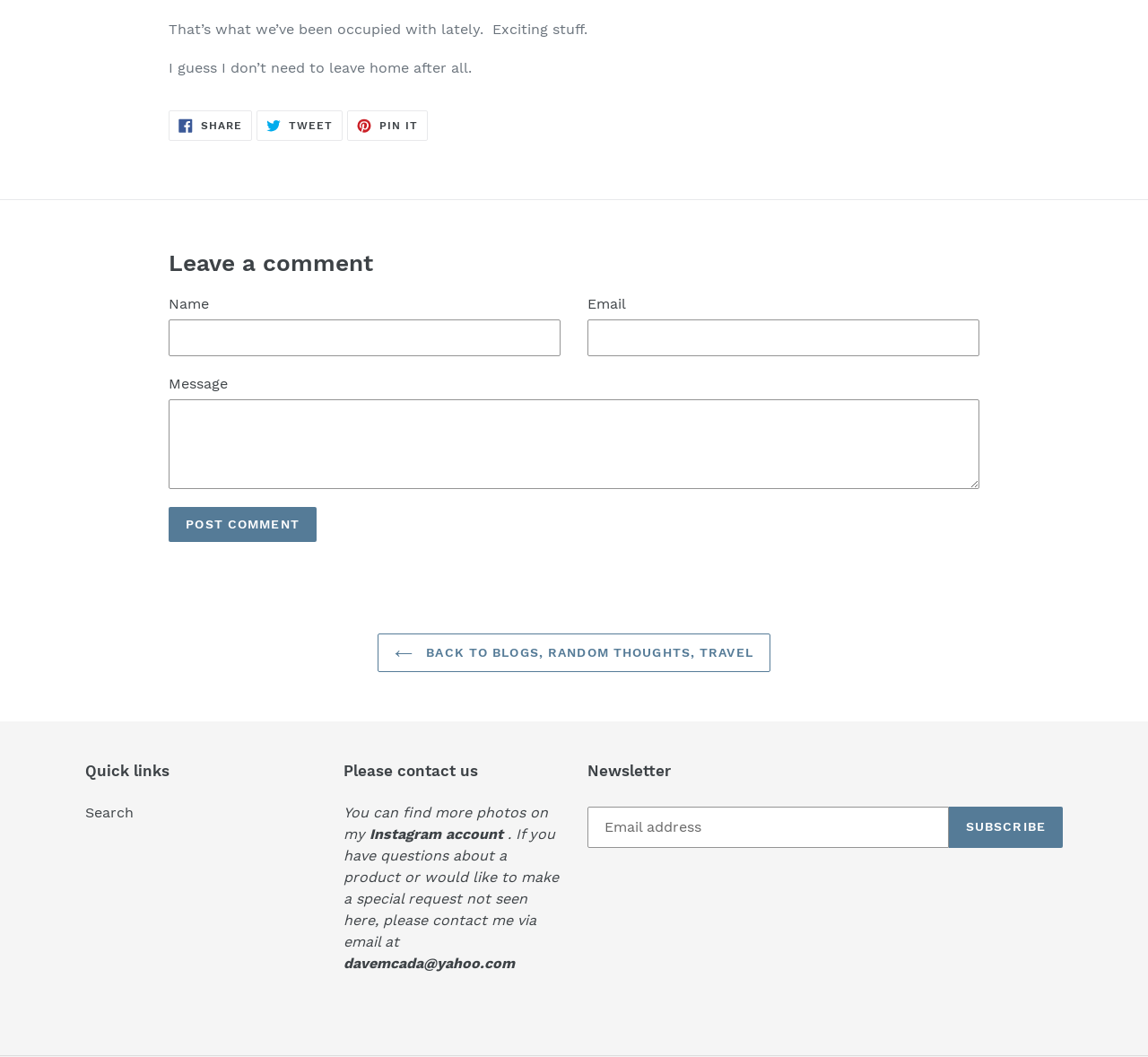Please identify the bounding box coordinates of the area I need to click to accomplish the following instruction: "Leave a comment".

[0.147, 0.236, 0.853, 0.263]